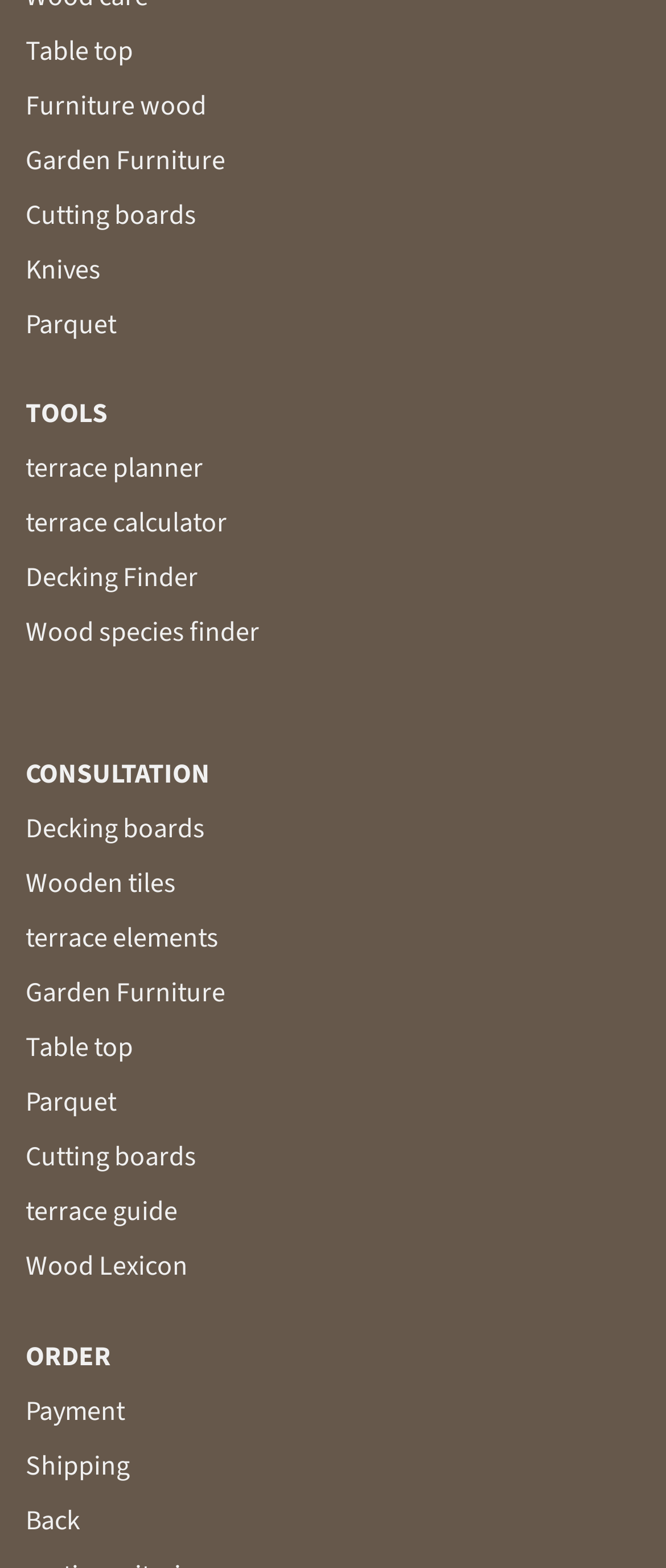Find the bounding box coordinates for the area that must be clicked to perform this action: "Explore 'terrace planner'".

[0.038, 0.287, 0.305, 0.311]